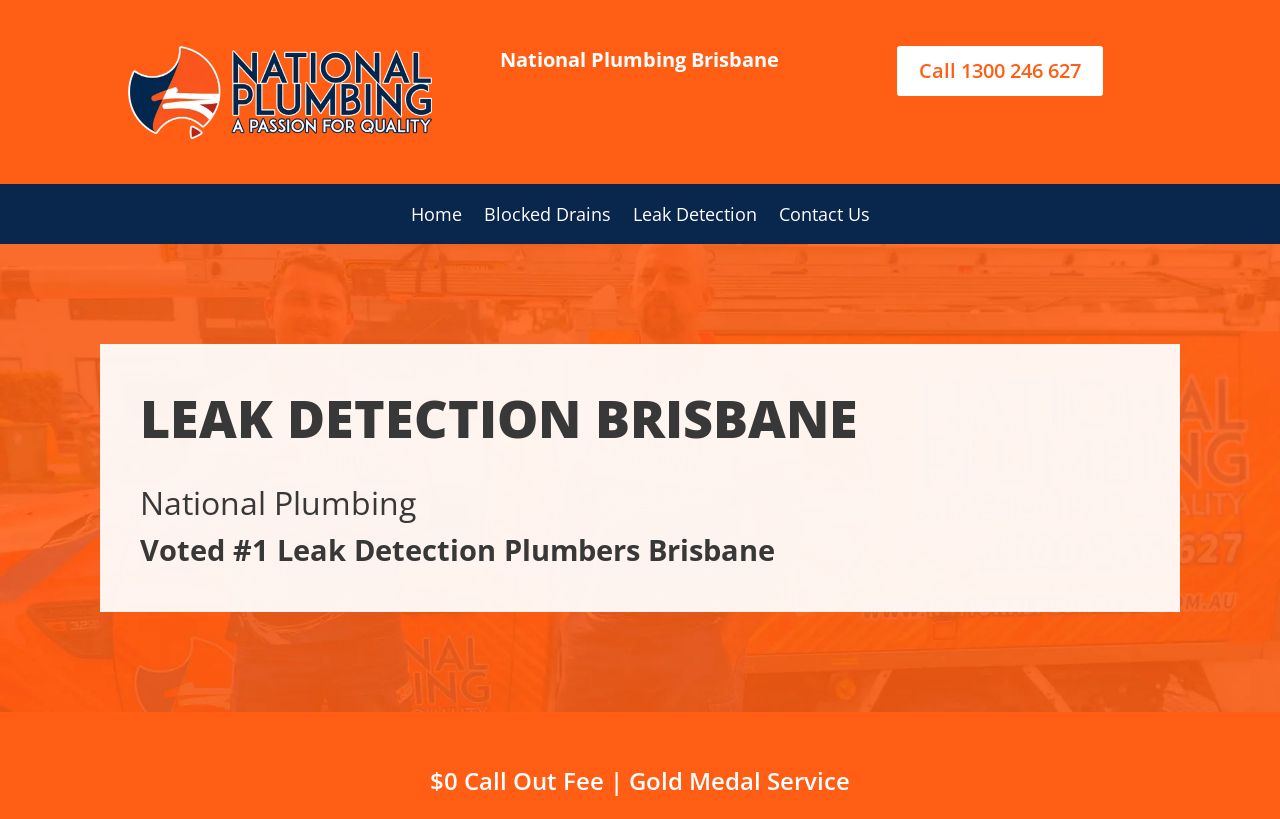What is the call out fee?
Refer to the image and answer the question using a single word or phrase.

$0